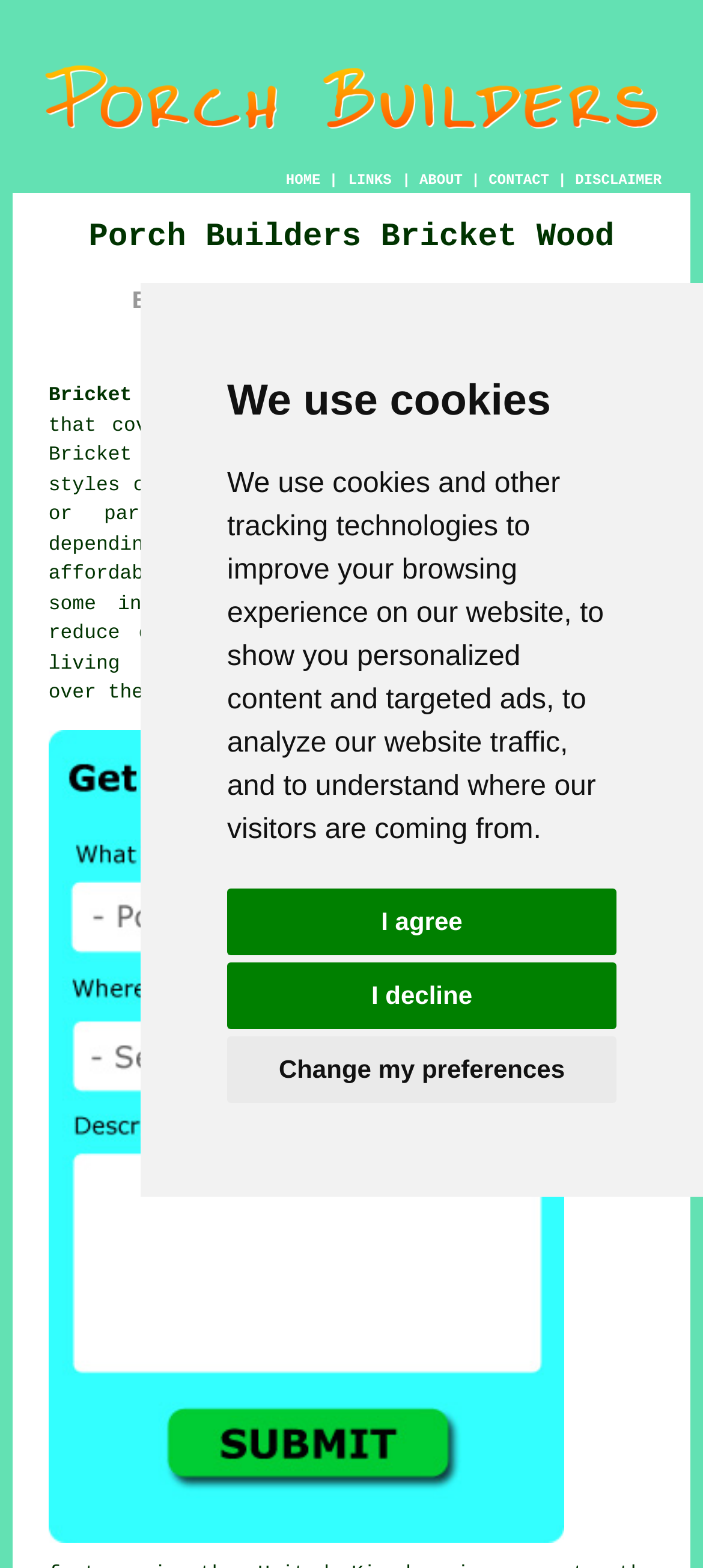Kindly determine the bounding box coordinates of the area that needs to be clicked to fulfill this instruction: "Click the DISCLAIMER link".

[0.818, 0.111, 0.941, 0.121]